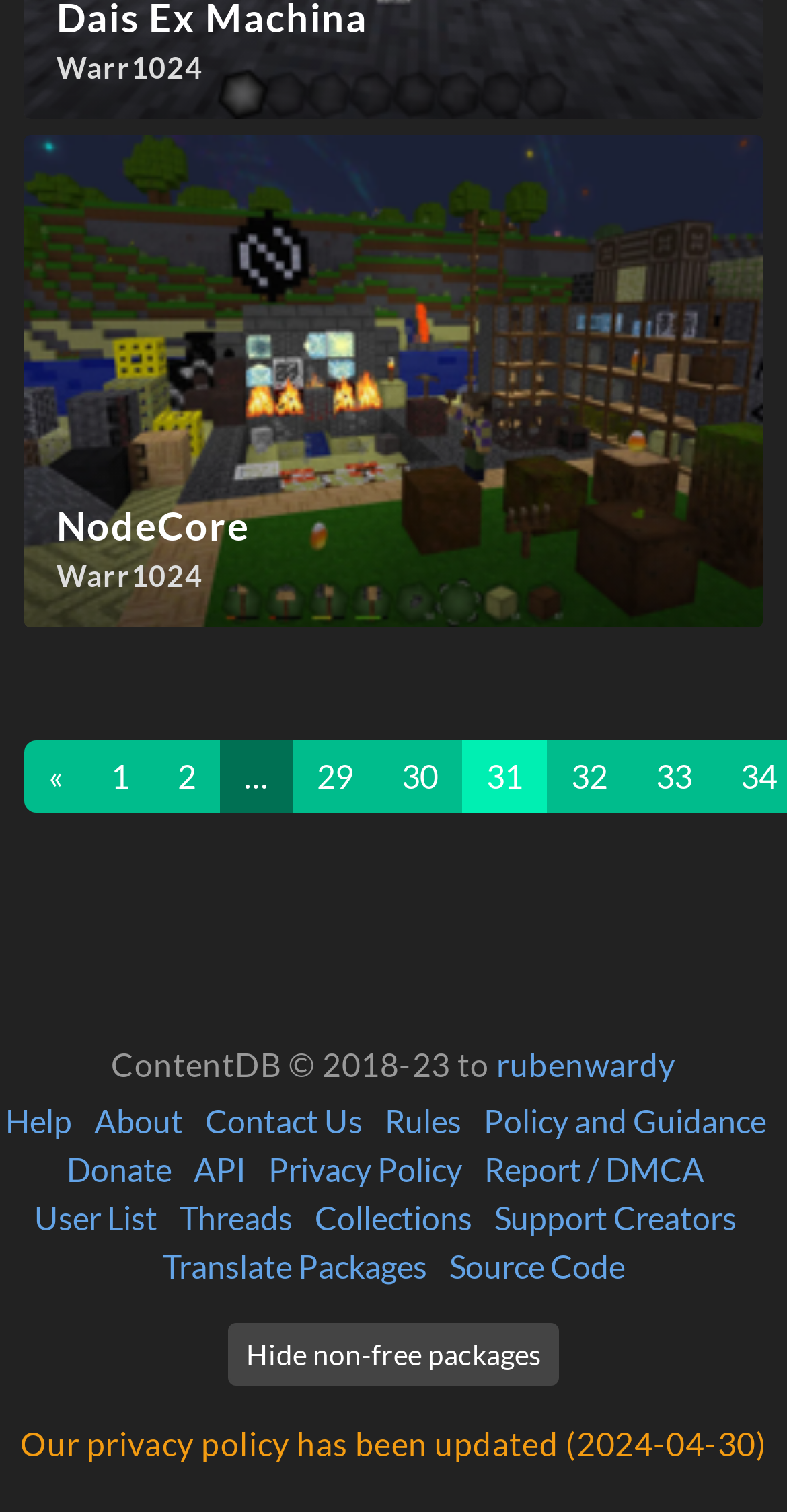Find and specify the bounding box coordinates that correspond to the clickable region for the instruction: "Click on the NodeCore Warr1024 link".

[0.031, 0.089, 0.969, 0.414]